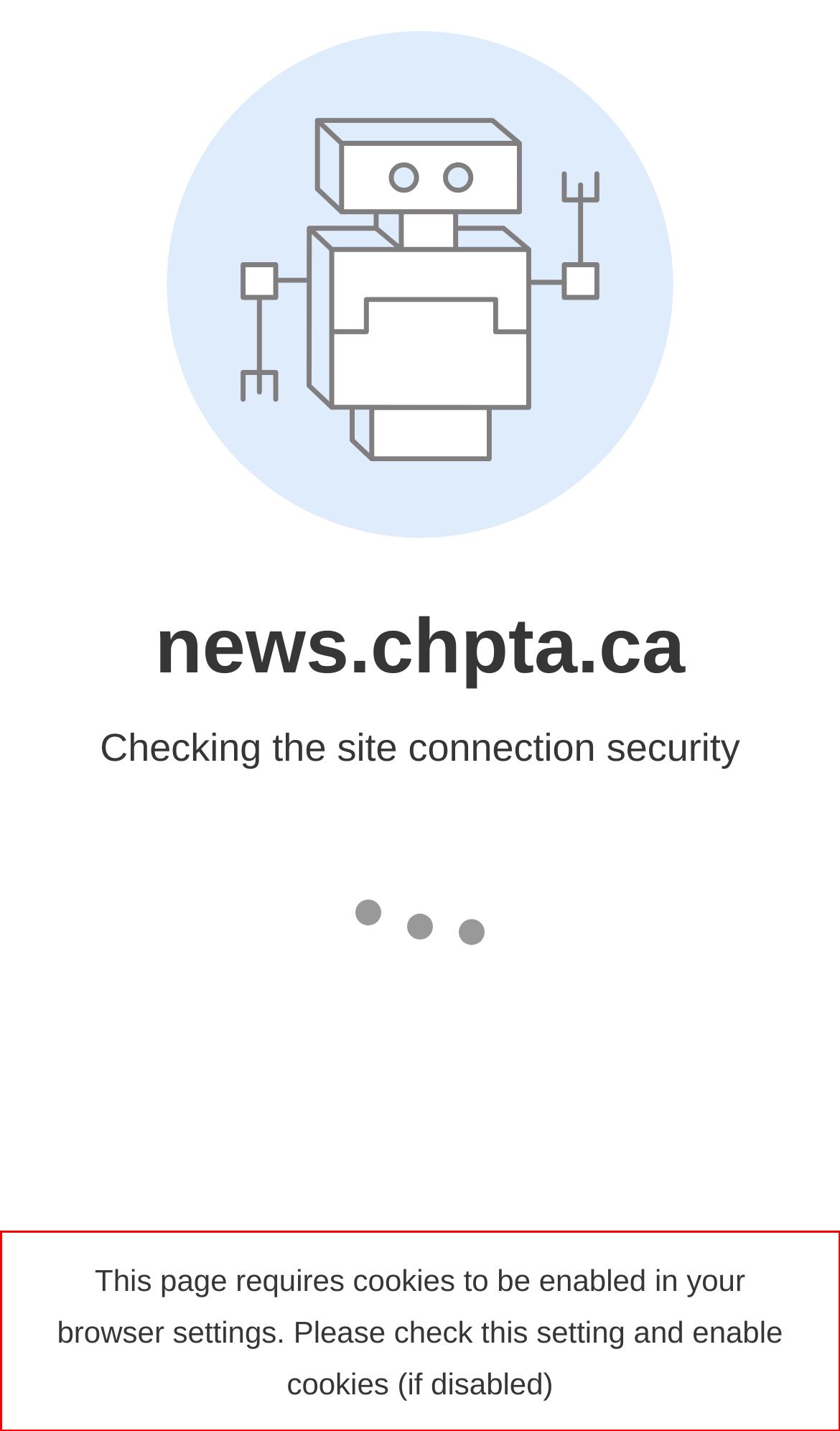You are looking at a screenshot of a webpage with a red rectangle bounding box. Use OCR to identify and extract the text content found inside this red bounding box.

This page requires cookies to be enabled in your browser settings. Please check this setting and enable cookies (if disabled)